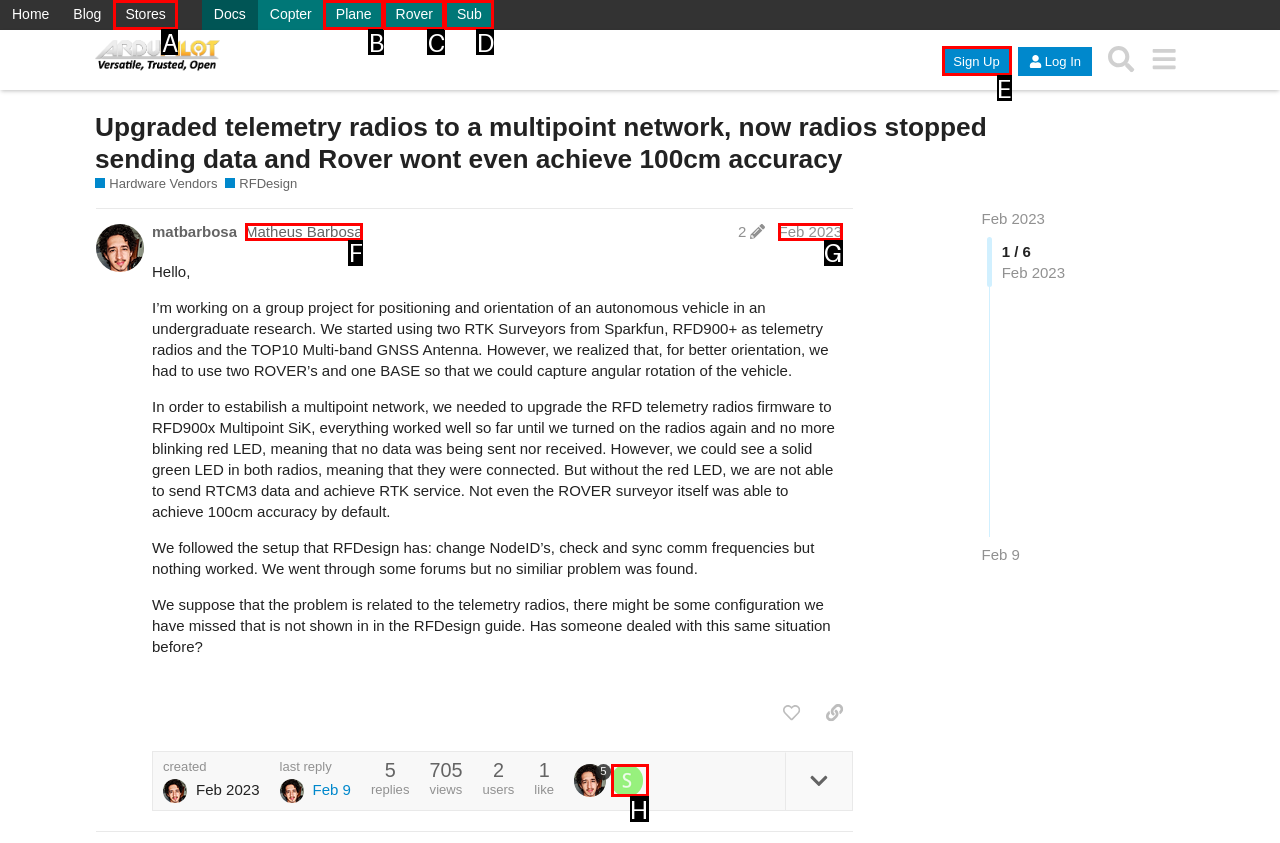Find the correct option to complete this instruction: Click on the 'Sign Up' button. Reply with the corresponding letter.

E